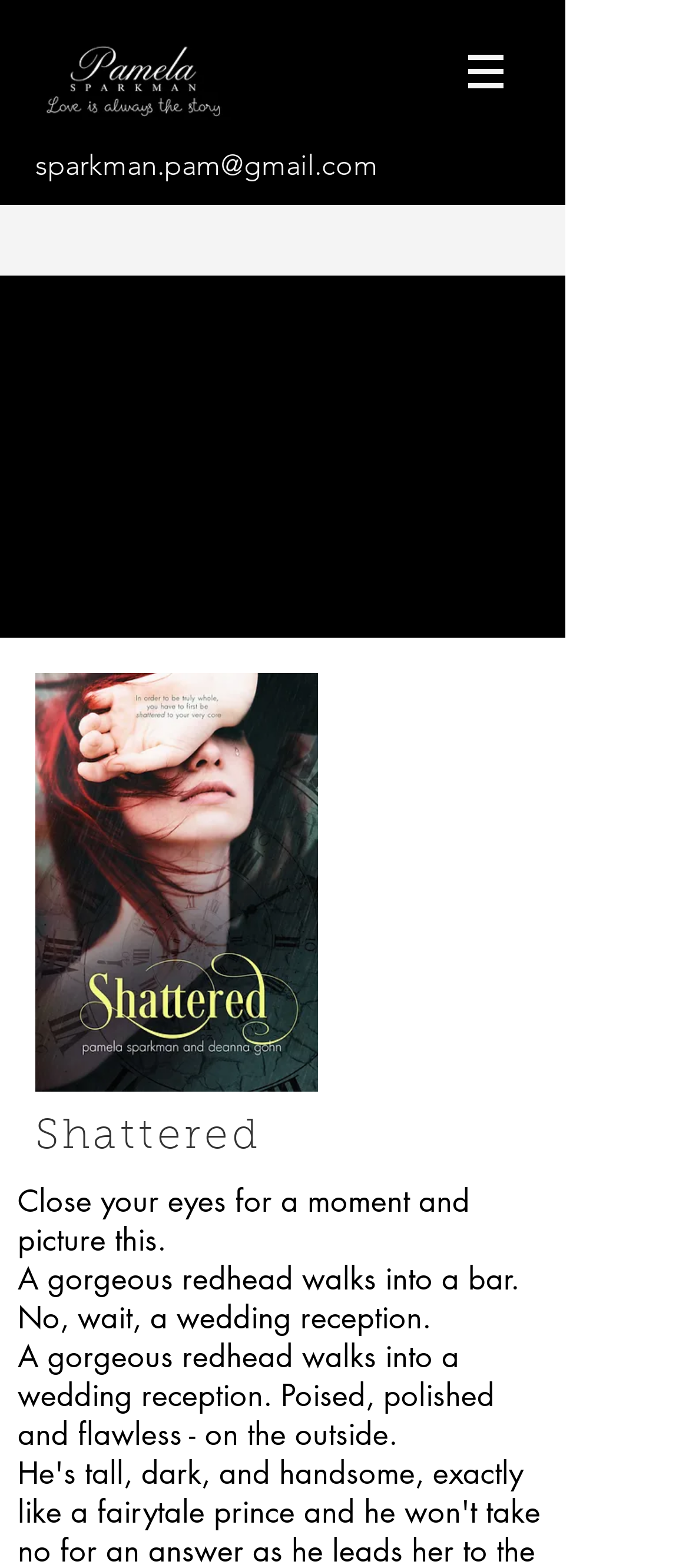Carefully examine the image and provide an in-depth answer to the question: What is the image related to the book description?

The image related to the book description is 'Shattered Amazon.jpg', which is located within the iframe element and is likely the book cover.